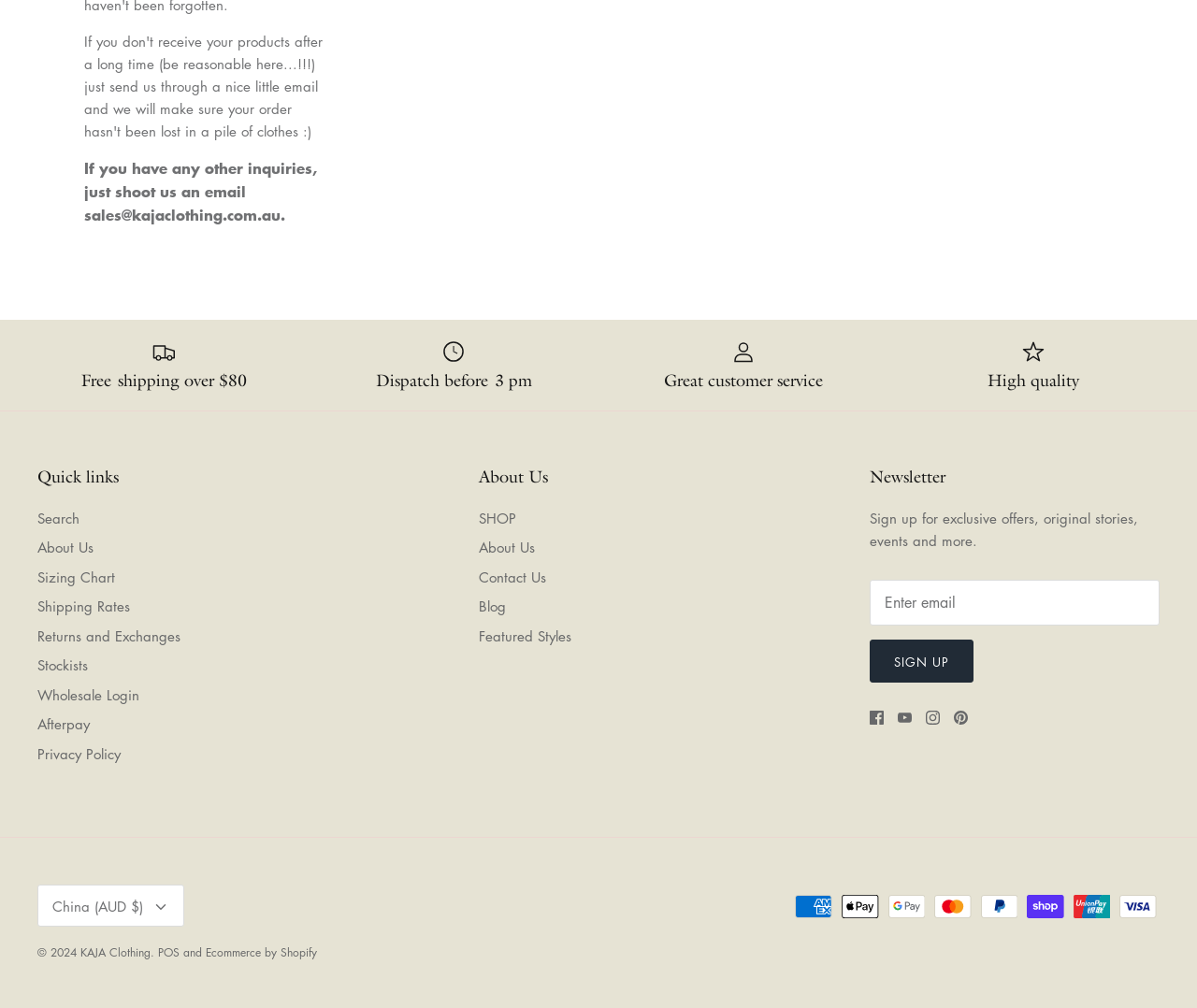Identify the bounding box coordinates necessary to click and complete the given instruction: "Click on the 'here' link to continue shopping".

None